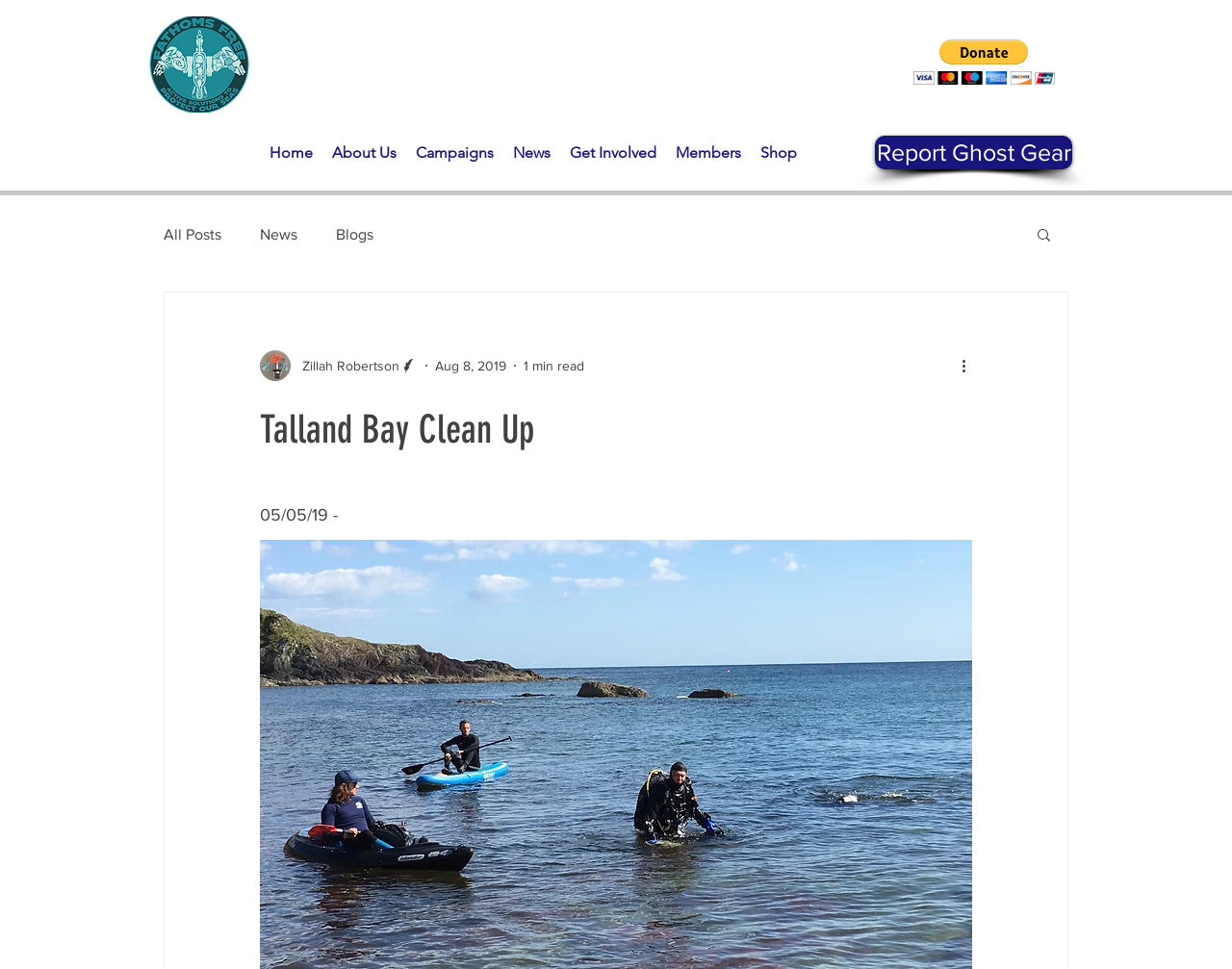Please find and generate the text of the main heading on the webpage.

Talland Bay Clean Up